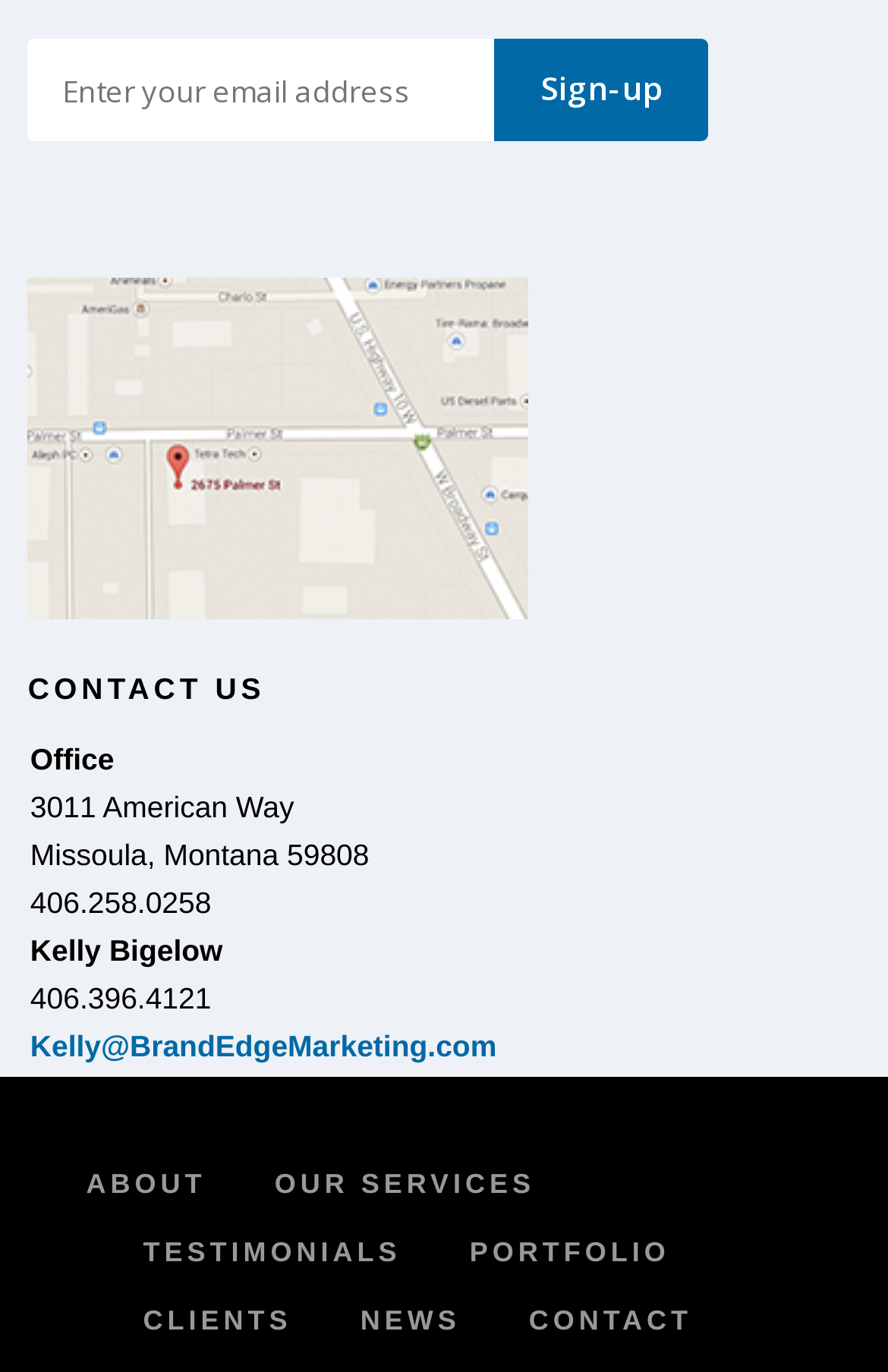Please find the bounding box coordinates of the element that you should click to achieve the following instruction: "Email Kelly Bigelow". The coordinates should be presented as four float numbers between 0 and 1: [left, top, right, bottom].

[0.034, 0.75, 0.559, 0.775]